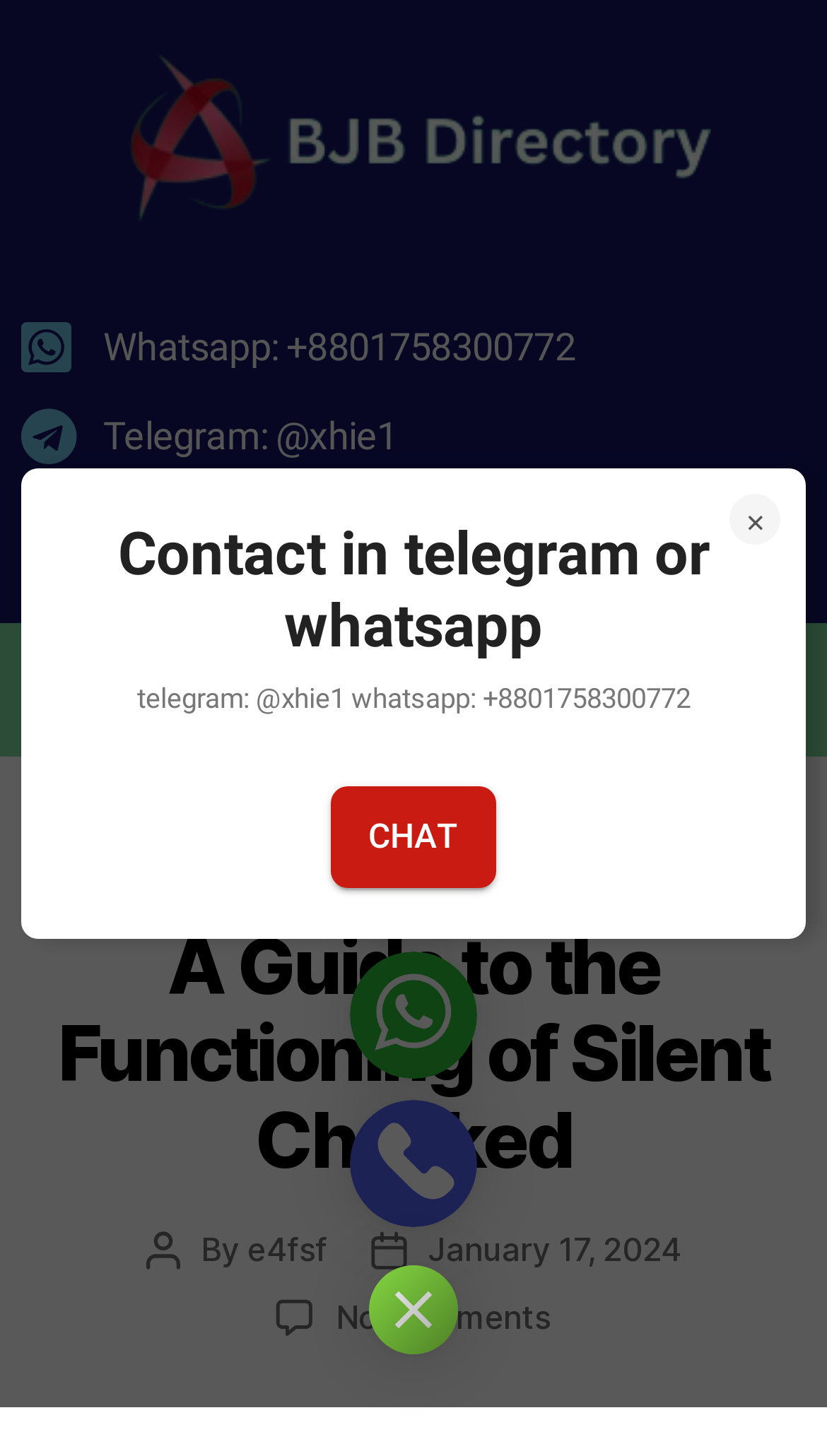Provide a thorough description of the webpage's content and layout.

The webpage is a guide to the functioning of silent checked BJB Directory. At the top right corner, there is a close button '×'. Below it, there is a heading "Contact in telegram or whatsapp" followed by a static text providing the contact information. Next to the contact information, there is a "CHAT" link.

On the top left corner, there is a link to "BJB Directory" accompanied by an image with the same name. Below it, there are two links to "Whatsapp: +8801758300772" and "Telegram: @xhie1". 

In the middle of the top section, there are two language links "EN" and "CN". A "Menu Toggle" button is located to the right of the language links.

When the "Menu Toggle" button is expanded, a menu appears with a link to "PHONE NUMBER LIST", a heading "A Guide to the Functioning of Silent Checked", and some information about the author and the date of the guide, including a link to the author's name "e4fsf" and the date "January 17, 2024". There is also a link to "No Comments on A Guide to the Functioning of Silent Checked" at the bottom of the menu.

There are three empty links on the page, but their purposes are not clear.